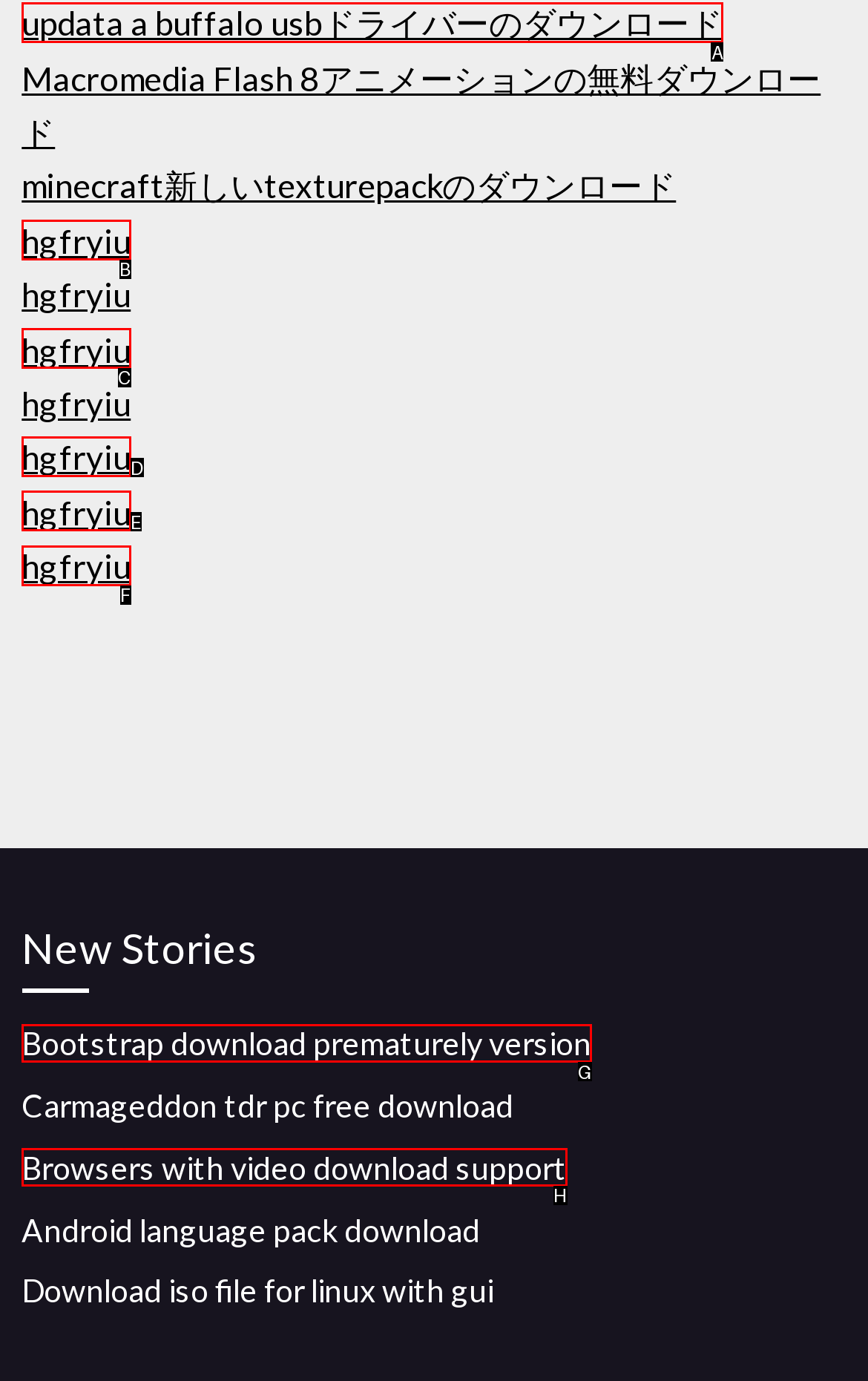Identify the HTML element you need to click to achieve the task: download a buffalo usb driver. Respond with the corresponding letter of the option.

A